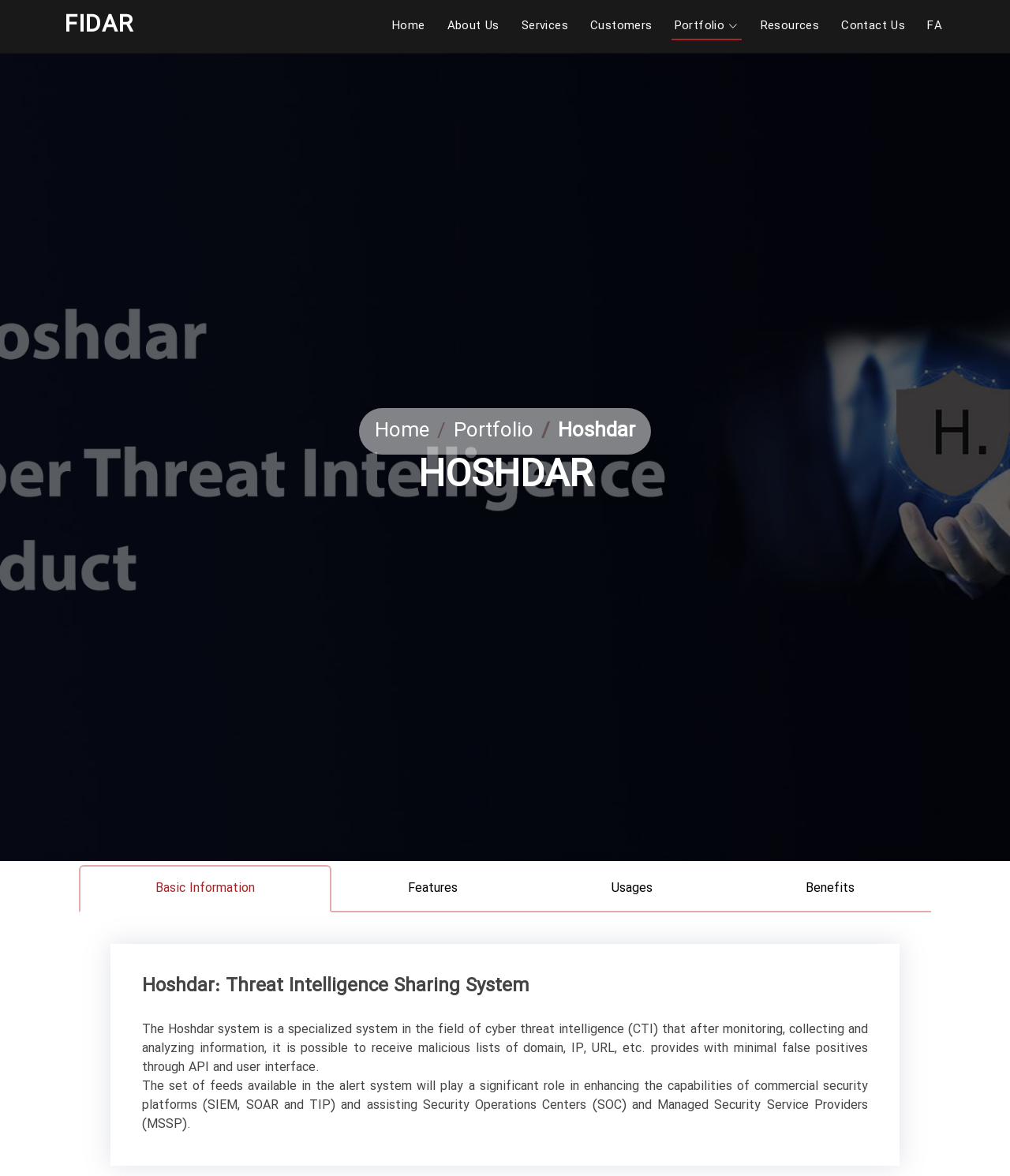Bounding box coordinates are to be given in the format (top-left x, top-left y, bottom-right x, bottom-right y). All values must be floating point numbers between 0 and 1. Provide the bounding box coordinate for the UI element described as: Opinion

None